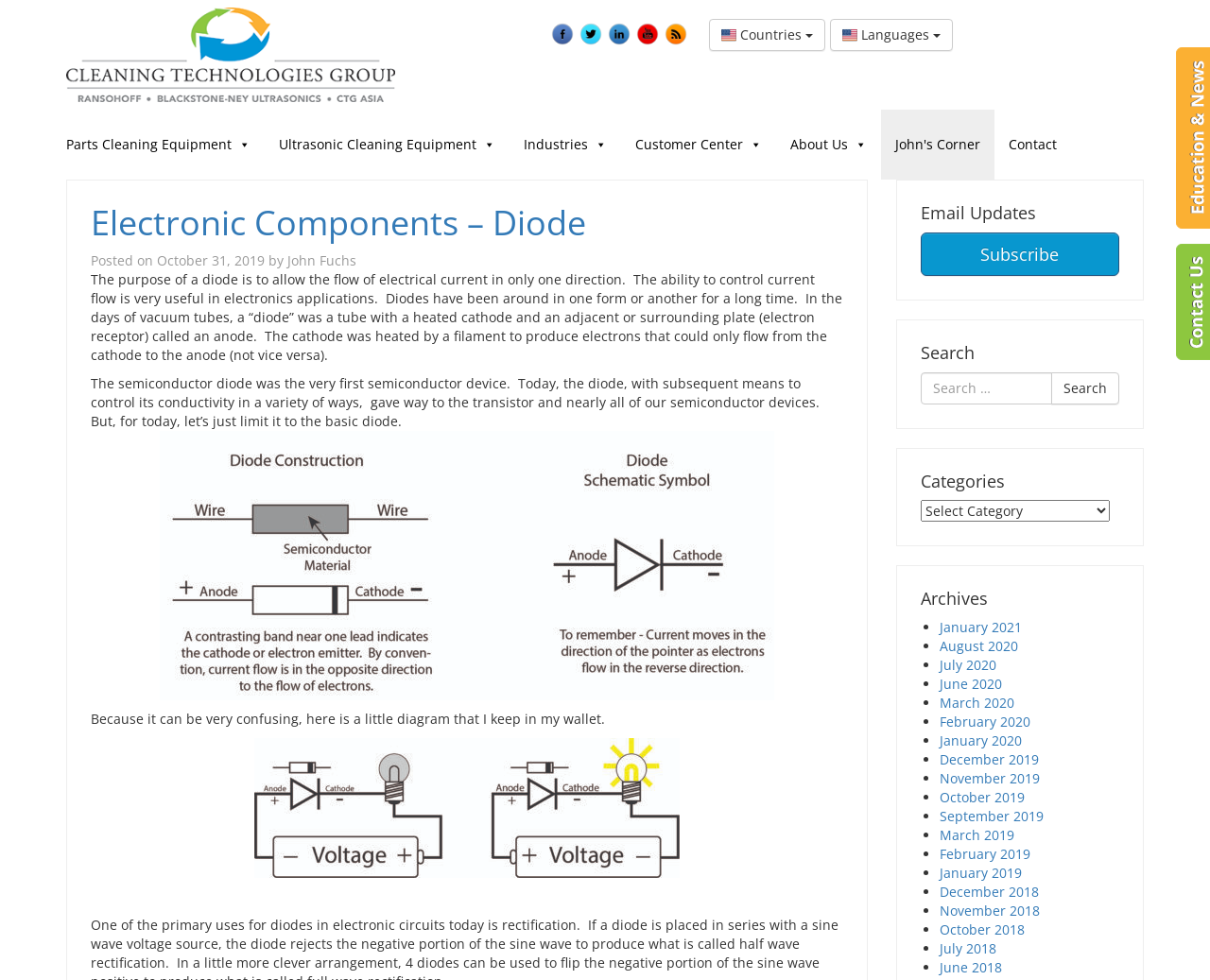Locate the UI element described by January 2021 in the provided webpage screenshot. Return the bounding box coordinates in the format (top-left x, top-left y, bottom-right x, bottom-right y), ensuring all values are between 0 and 1.

[0.776, 0.631, 0.844, 0.649]